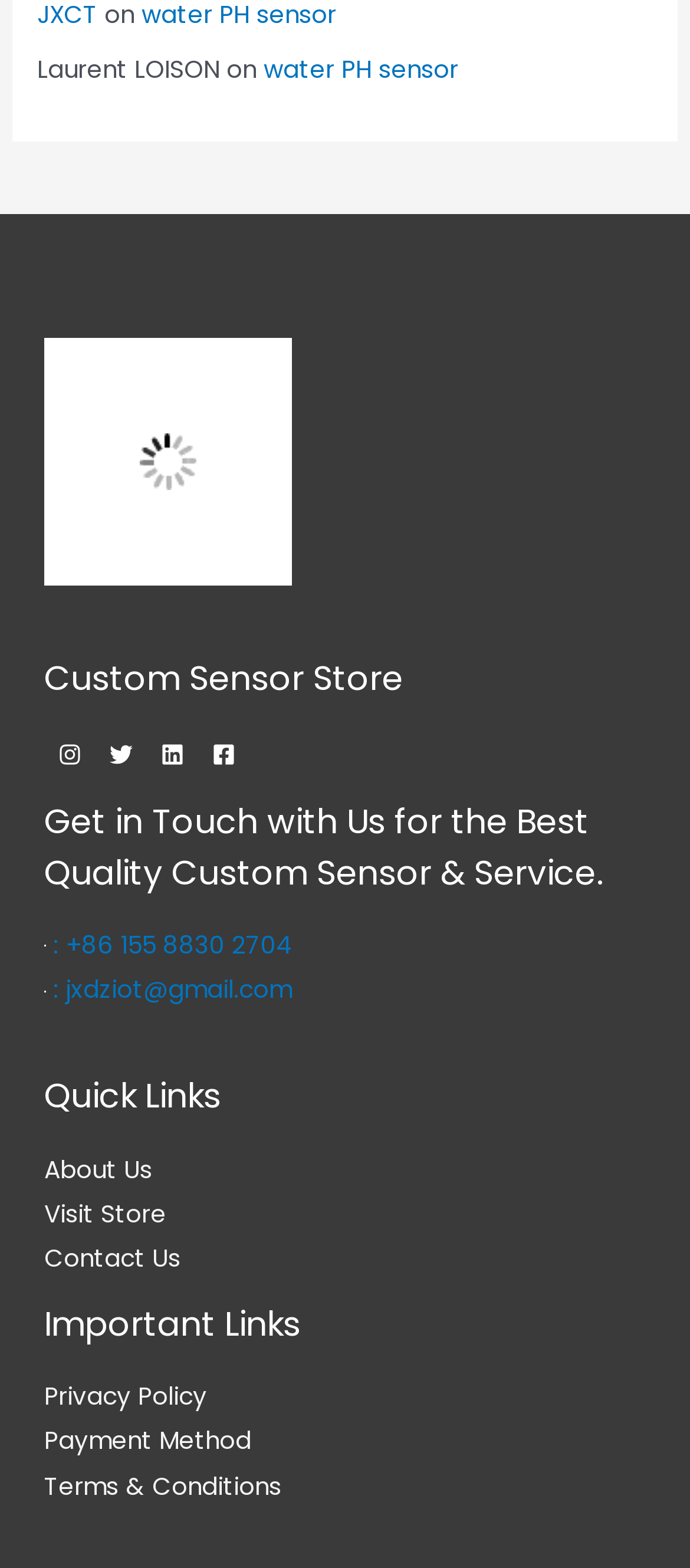What is the name of the person mentioned at the top?
Offer a detailed and exhaustive answer to the question.

The name 'Laurent LOISON' is mentioned at the top of the webpage, which suggests that it might be the name of the owner or creator of the website.